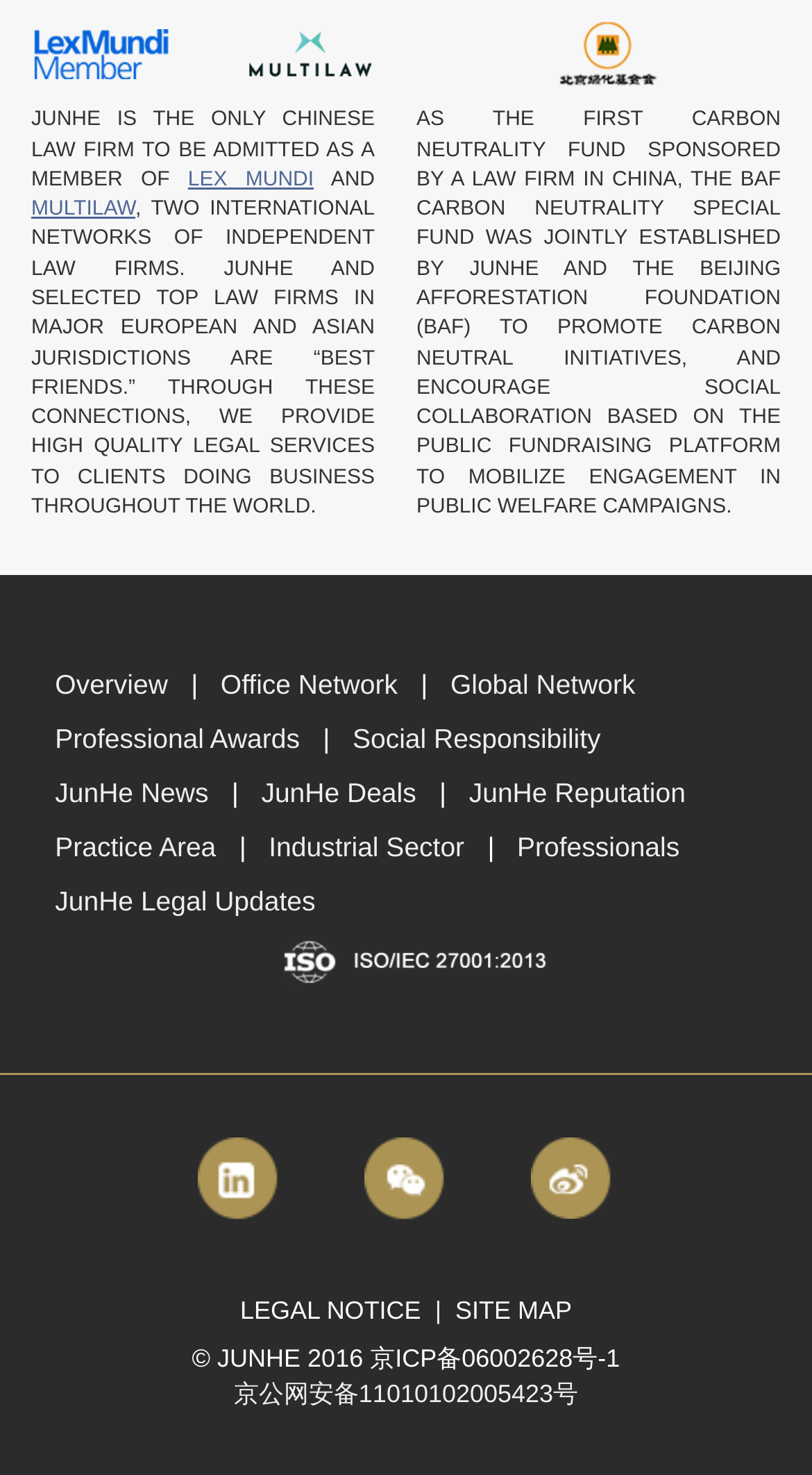Provide a brief response using a word or short phrase to this question:
What is the license number of JunHe's website?

京ICP备06002628号-1